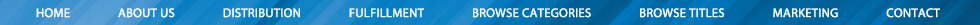Create an exhaustive description of the image.

The image features a sleek, modern navigation bar prominently displayed against a gradient blue background. This navigation bar consists of several clearly labeled menu items including "HOME," "ABOUT US," "DISTRIBUTION," "FULFILLMENT," "BROWSE CATEGORIES," "BROWSE TITLES," "MARKETING," and "CONTACT." Each item is designed to provide easy access to various sections of the website, helping users quickly navigate through content related to K. Elle Collier's book, "My Man's Best Friend." The layout reflects a user-friendly interface aimed at enhancing the browsing experience for visitors seeking more information about the book and its publishing details.